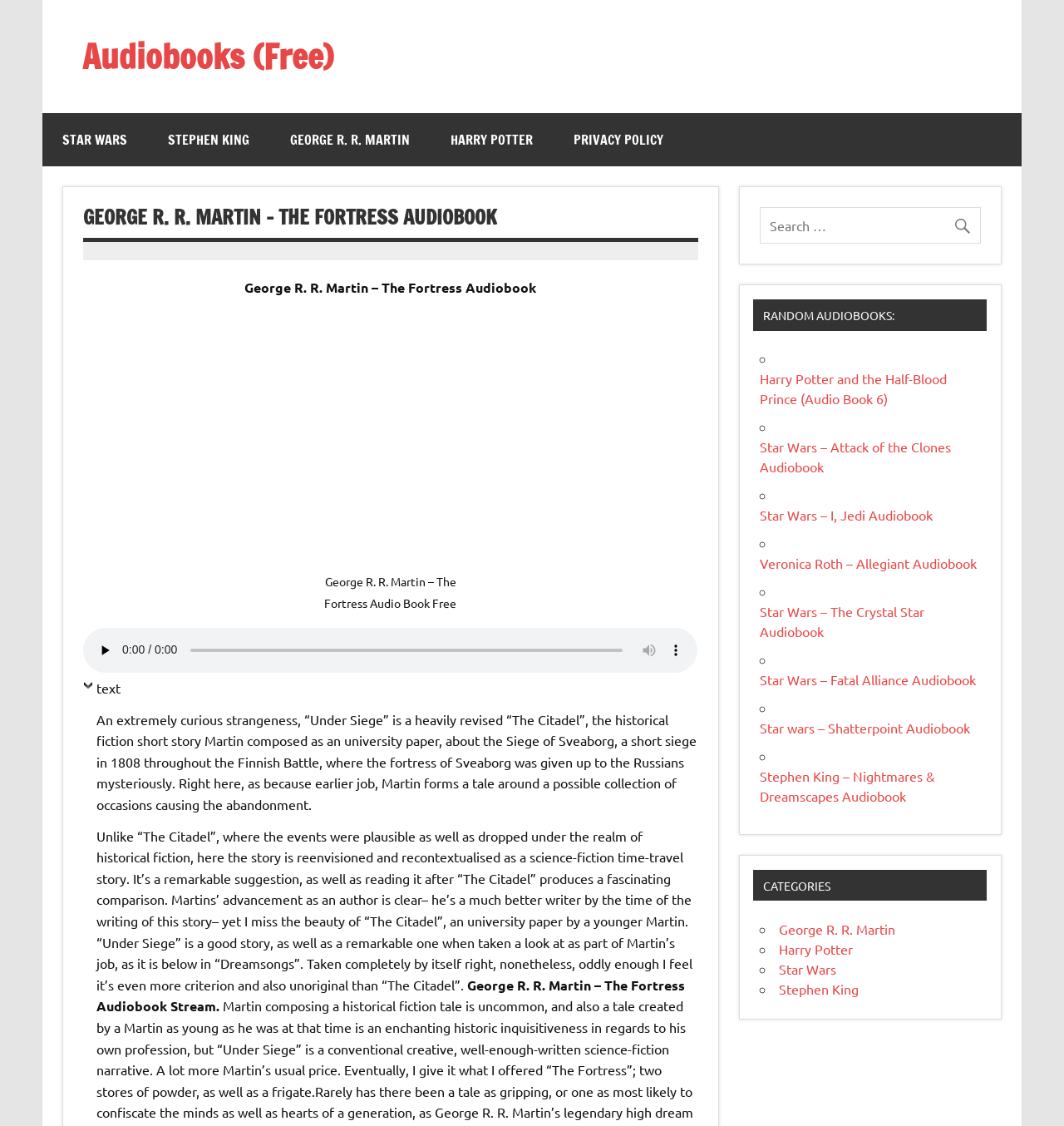Could you find the bounding box coordinates of the clickable area to complete this instruction: "Read the description of The Fortress Audiobook"?

[0.091, 0.631, 0.655, 0.722]